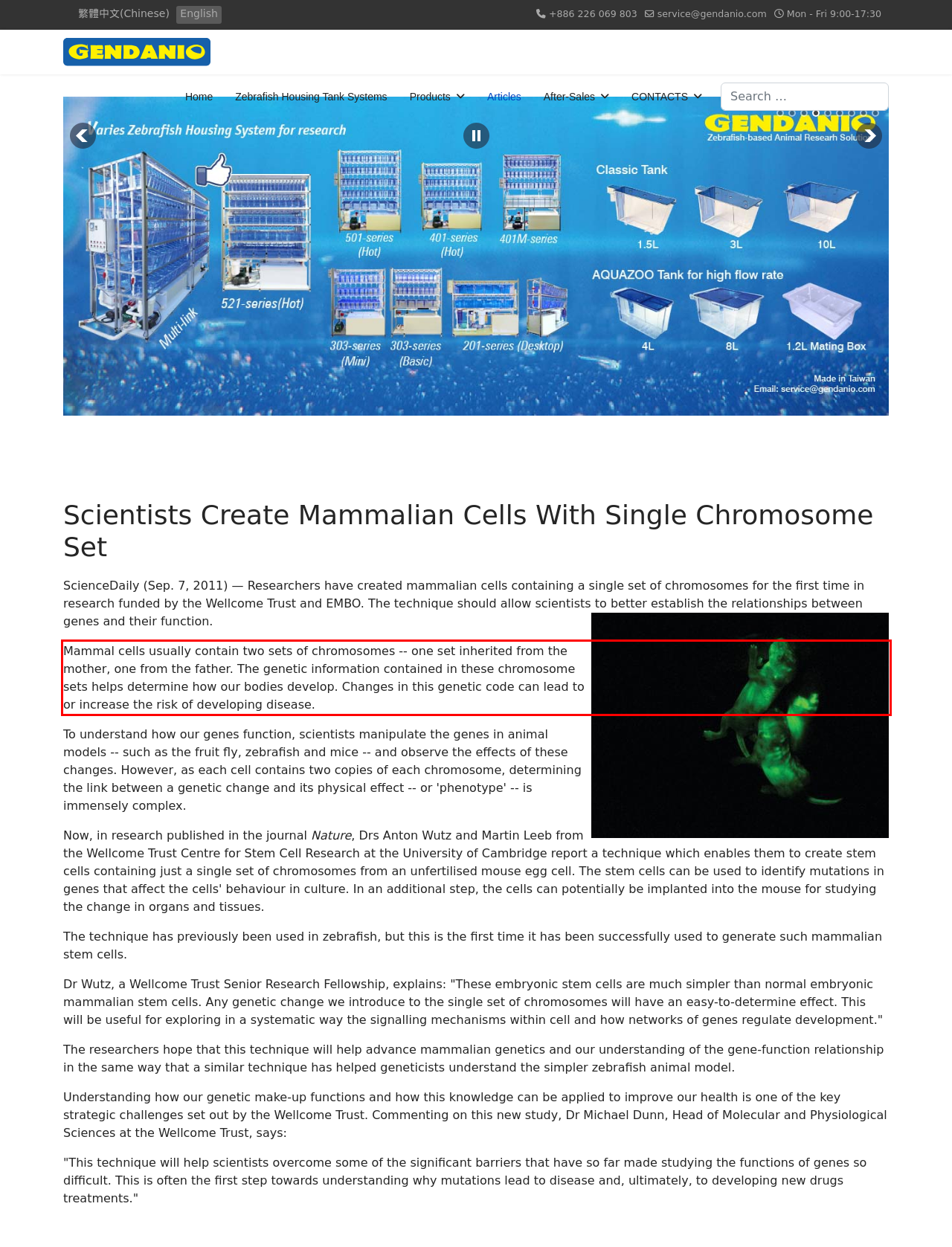Identify and transcribe the text content enclosed by the red bounding box in the given screenshot.

Mammal cells usually contain two sets of chromosomes -- one set inherited from the mother, one from the father. The genetic information contained in these chromosome sets helps determine how our bodies develop. Changes in this genetic code can lead to or increase the risk of developing disease.